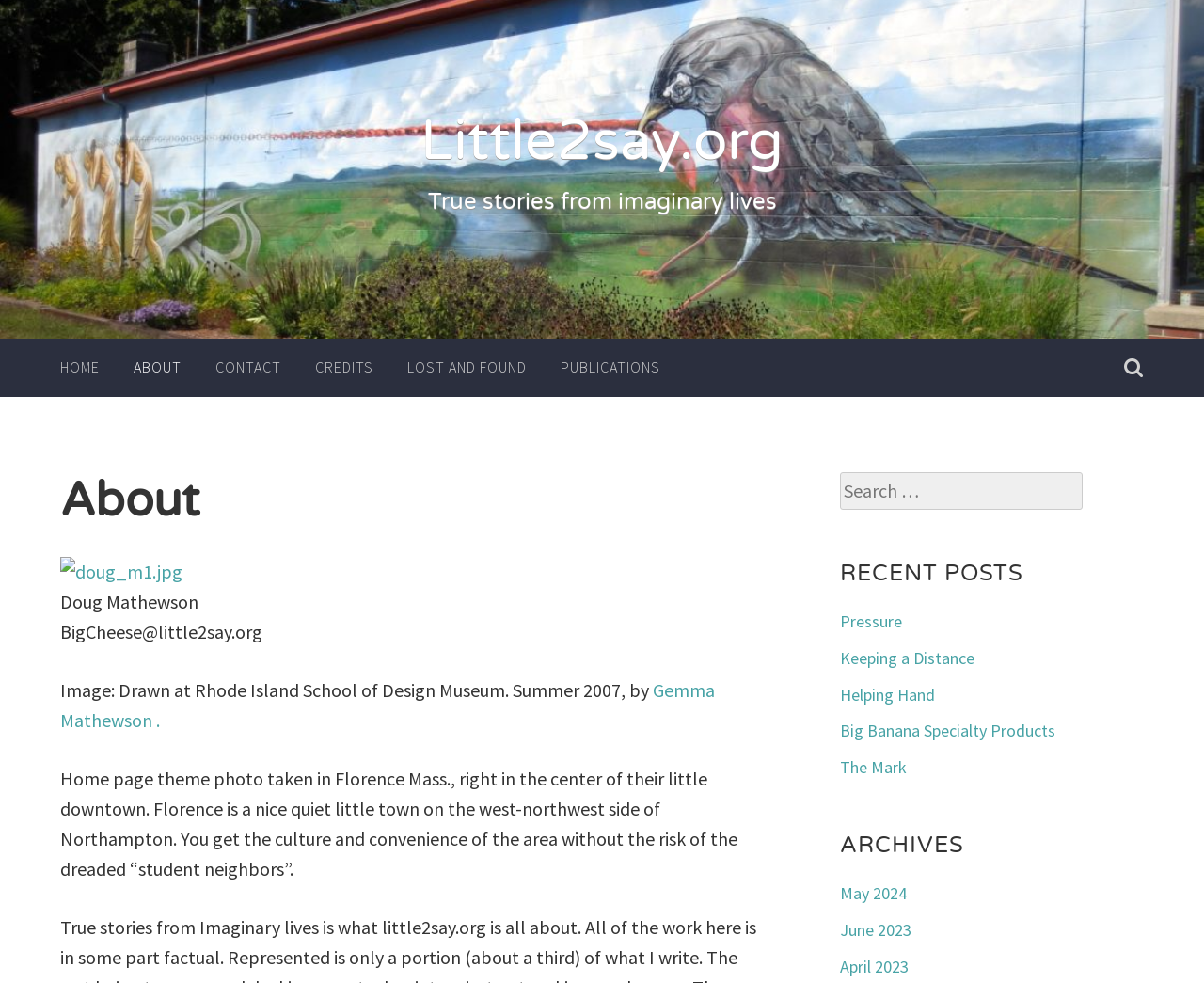Find the bounding box coordinates for the area you need to click to carry out the instruction: "view credits". The coordinates should be four float numbers between 0 and 1, indicated as [left, top, right, bottom].

[0.262, 0.344, 0.31, 0.403]